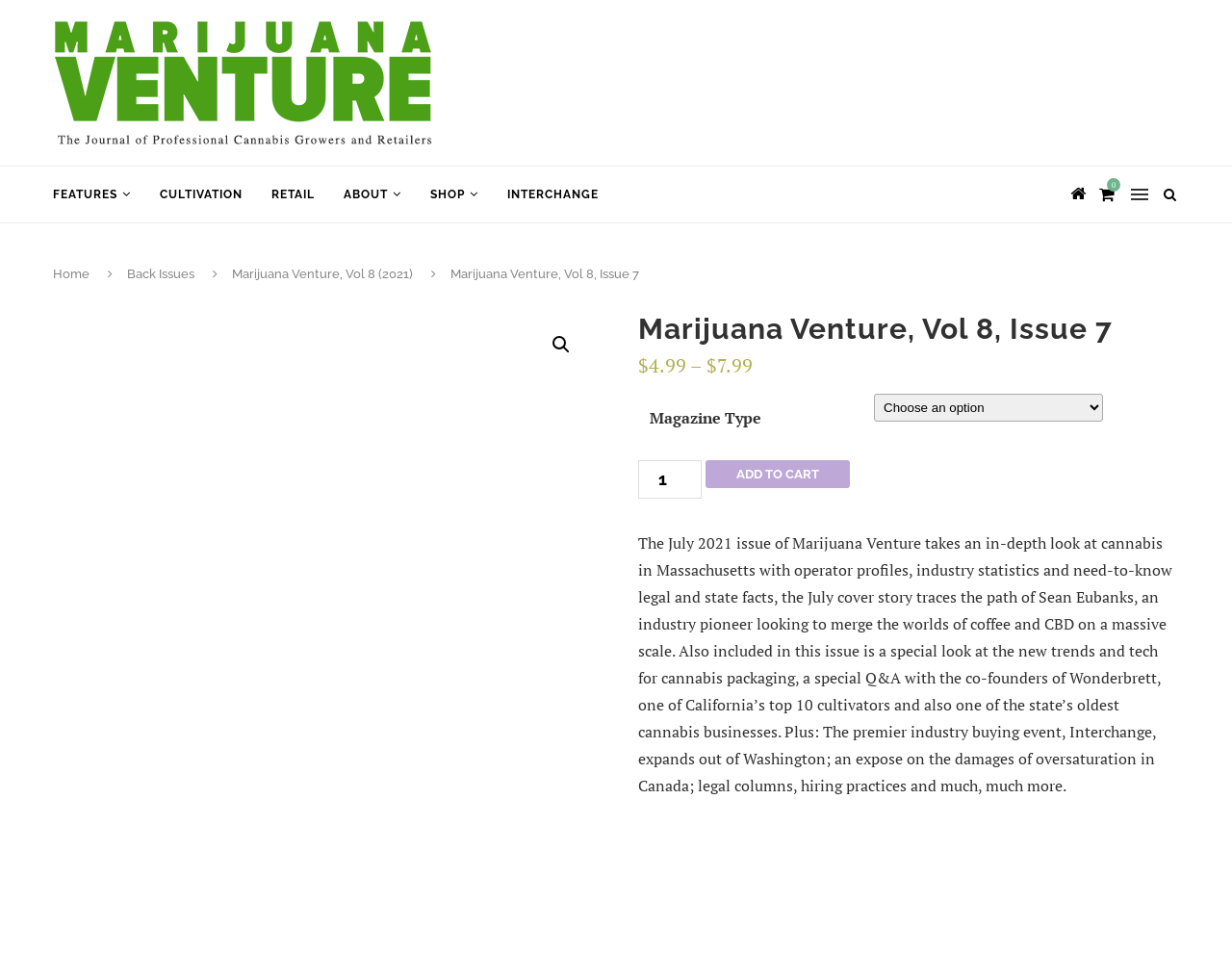Provide the bounding box coordinates for the UI element that is described by this text: "Back Issues". The coordinates should be in the form of four float numbers between 0 and 1: [left, top, right, bottom].

[0.103, 0.28, 0.158, 0.295]